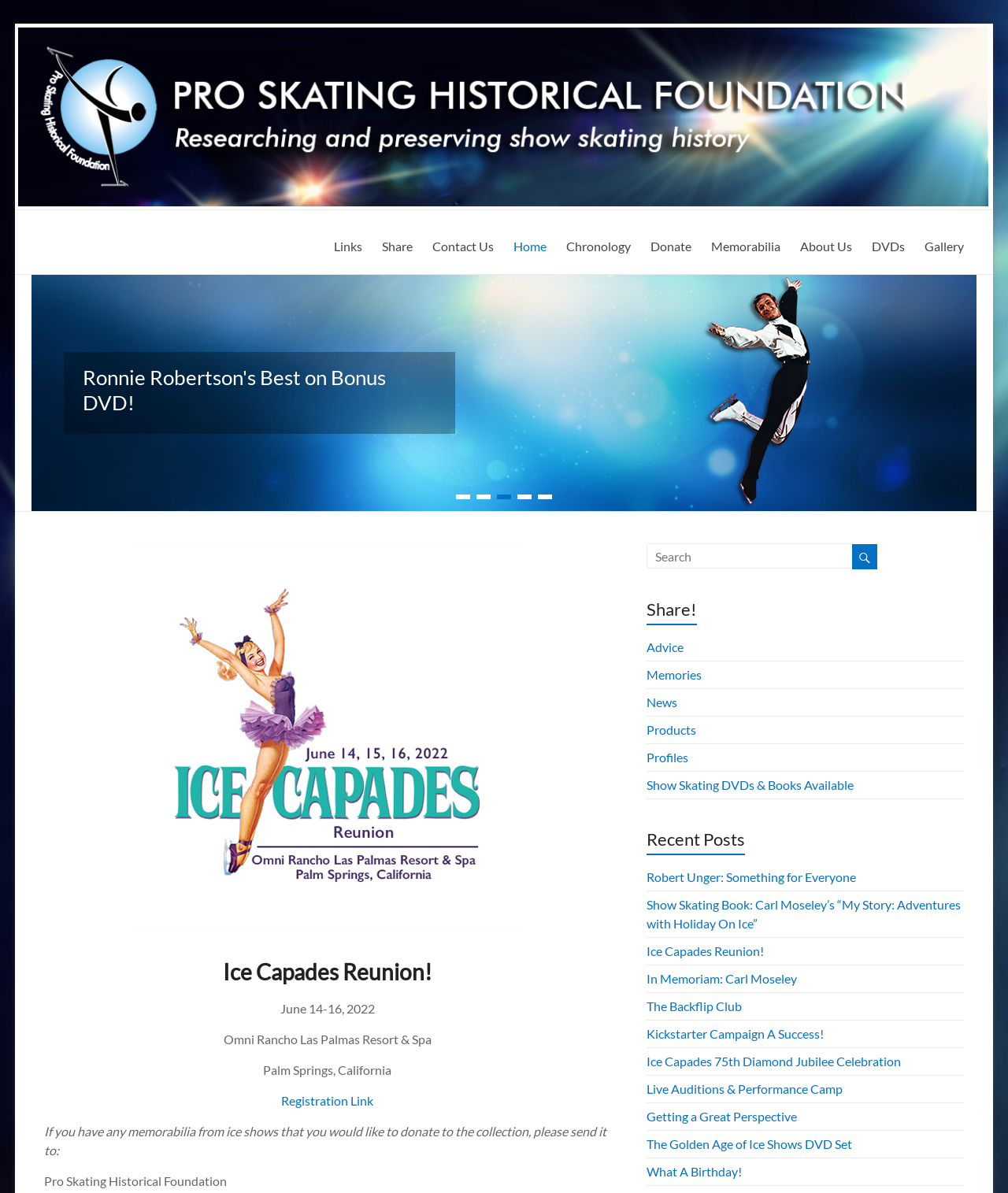Specify the bounding box coordinates of the area to click in order to follow the given instruction: "Click the 'Home' link."

[0.509, 0.19, 0.542, 0.22]